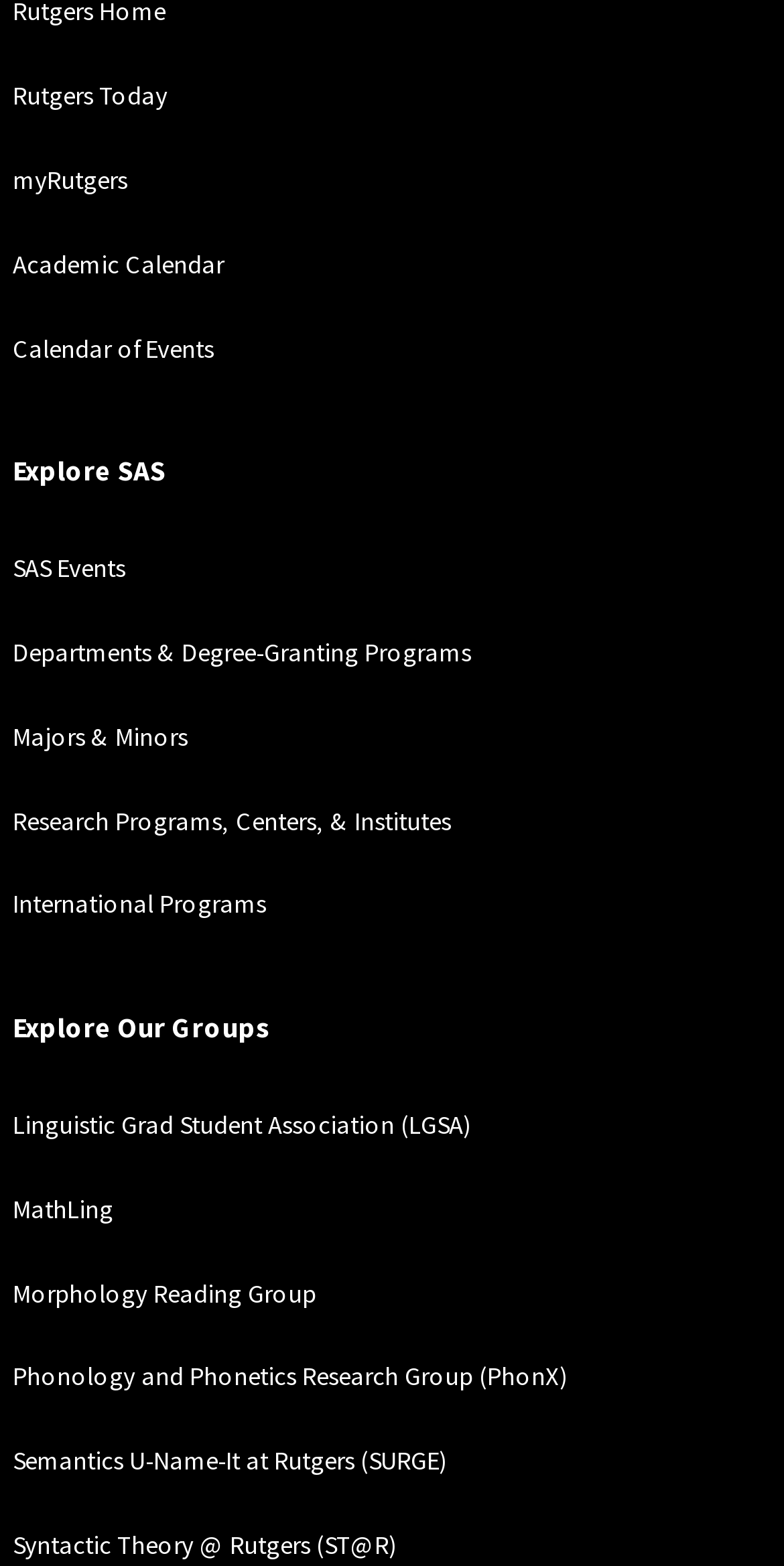Identify the bounding box for the UI element described as: "SAS Events". Ensure the coordinates are four float numbers between 0 and 1, formatted as [left, top, right, bottom].

[0.016, 0.352, 0.16, 0.373]